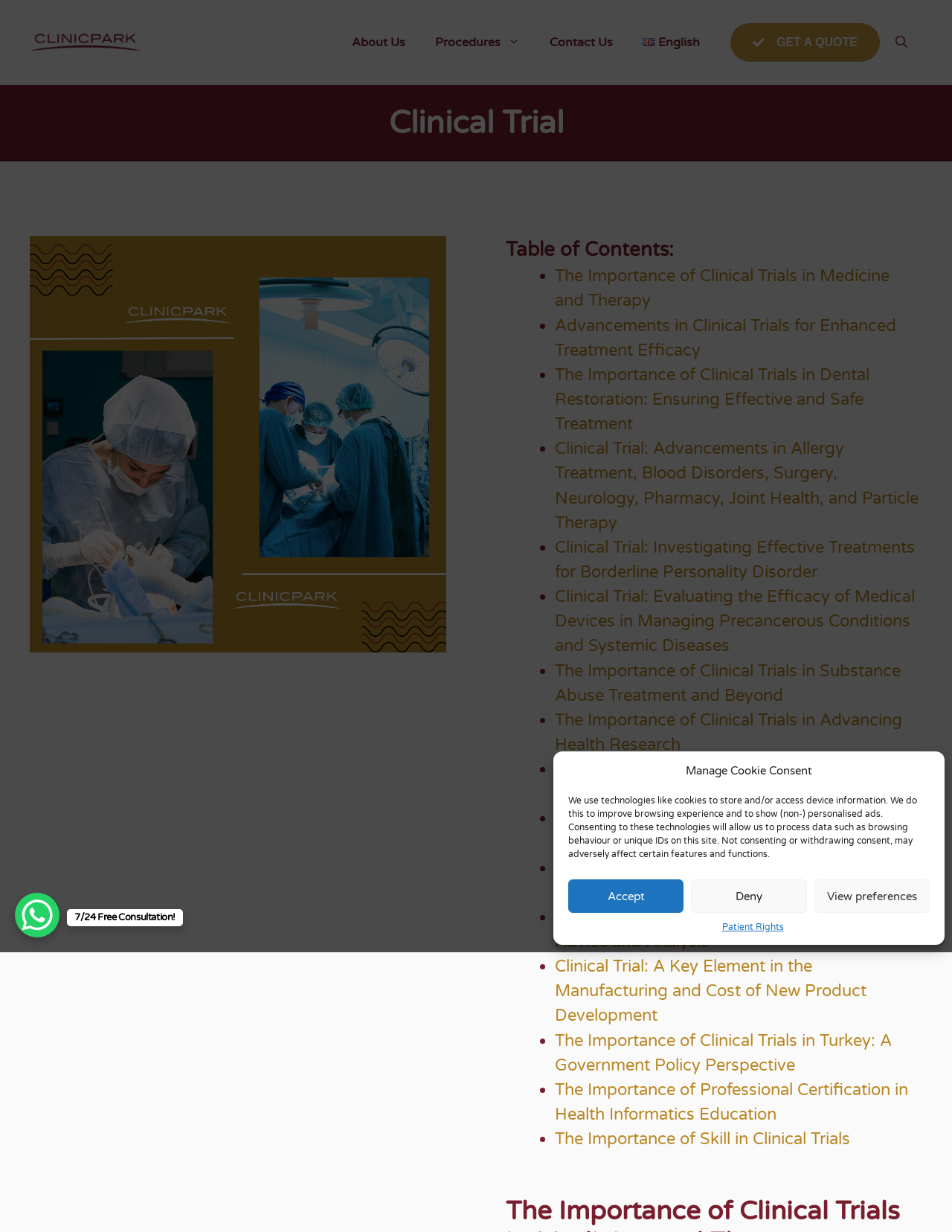Find the bounding box coordinates of the area that needs to be clicked in order to achieve the following instruction: "Chat on WhatsApp". The coordinates should be specified as four float numbers between 0 and 1, i.e., [left, top, right, bottom].

[0.016, 0.725, 0.062, 0.761]